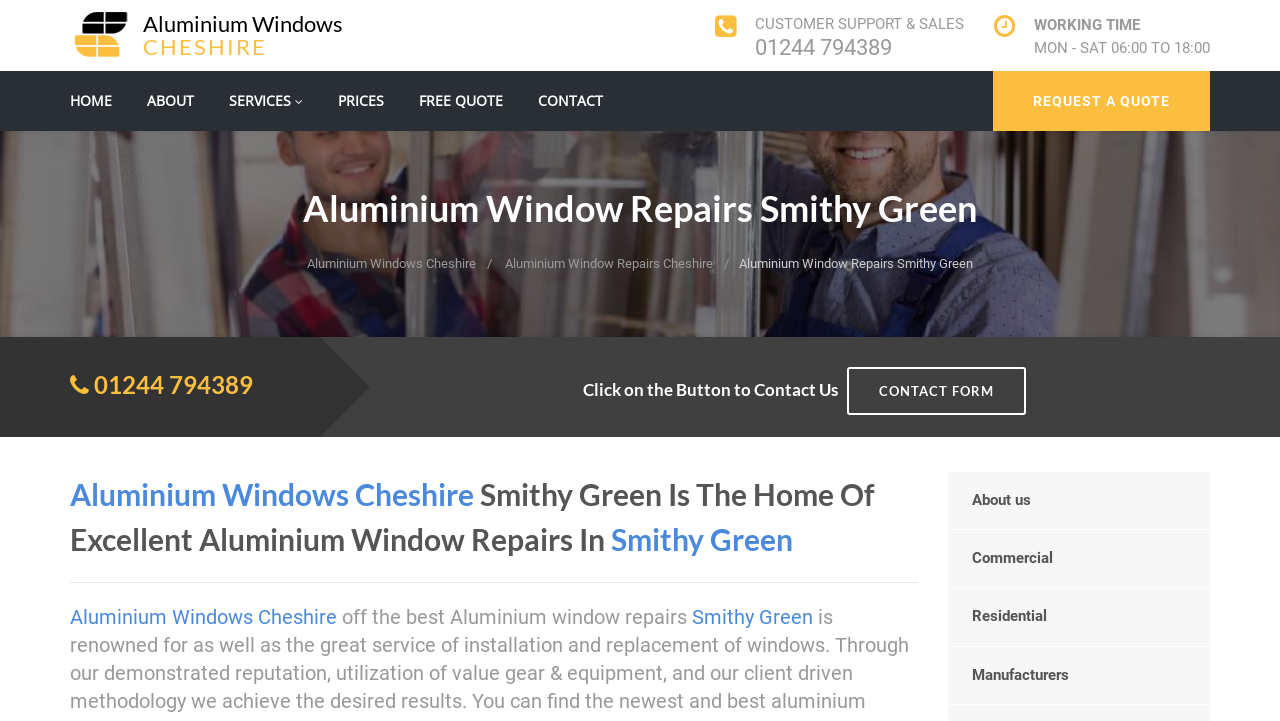Identify and extract the heading text of the webpage.

Aluminium Window Repairs Smithy Green